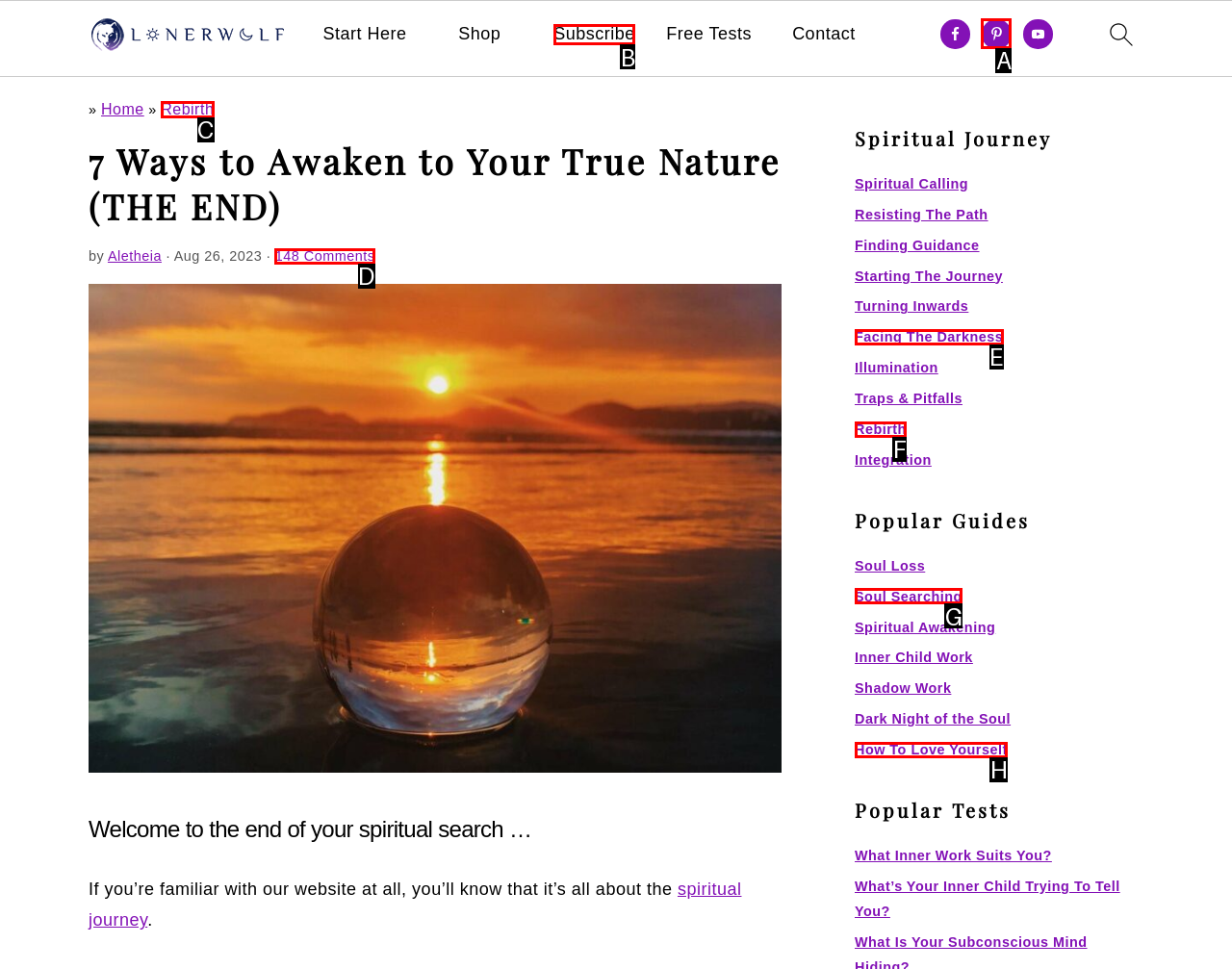Select the appropriate option that fits: Facing The Darkness
Reply with the letter of the correct choice.

E